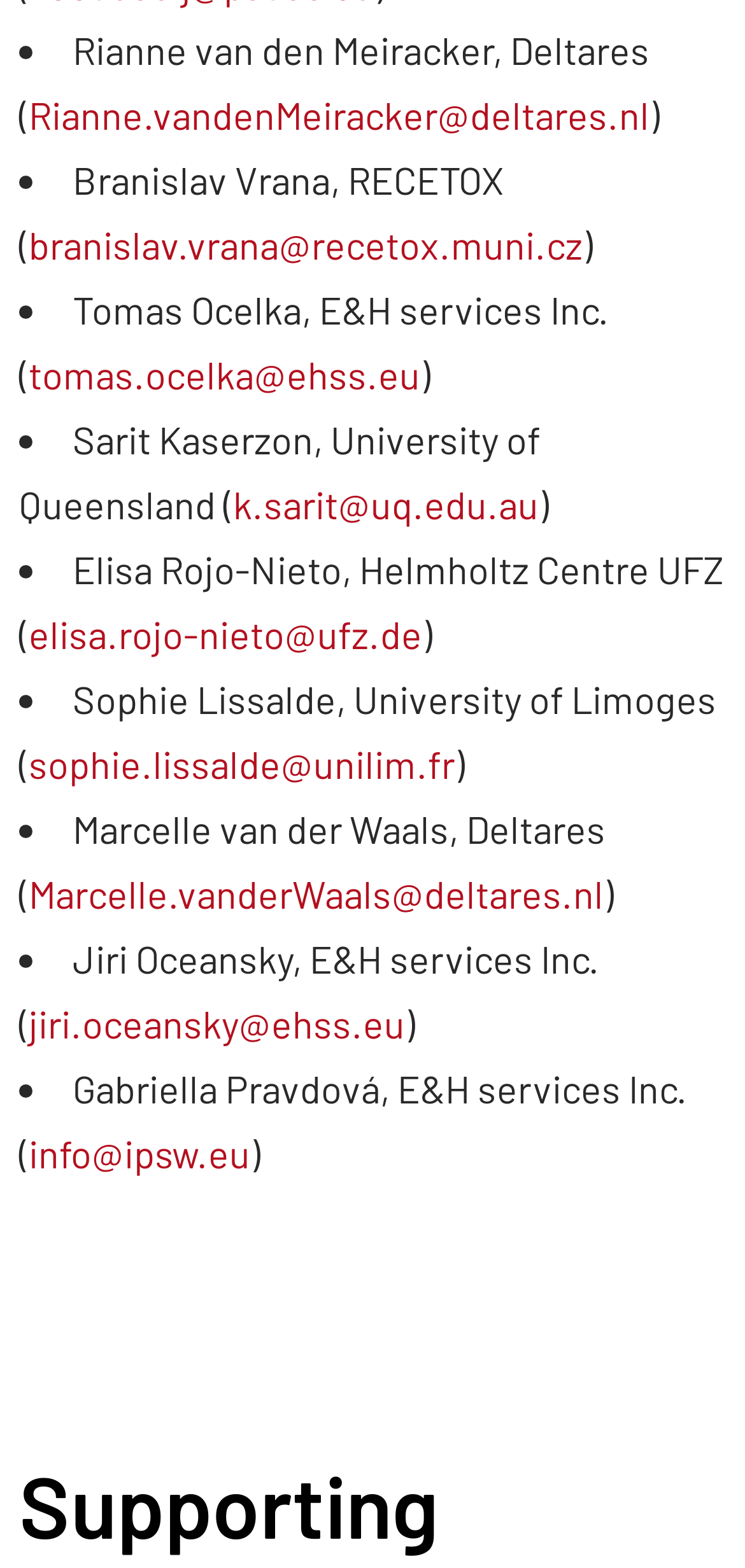Locate and provide the bounding box coordinates for the HTML element that matches this description: "k.sarit@uq.edu.au".

[0.313, 0.307, 0.723, 0.336]